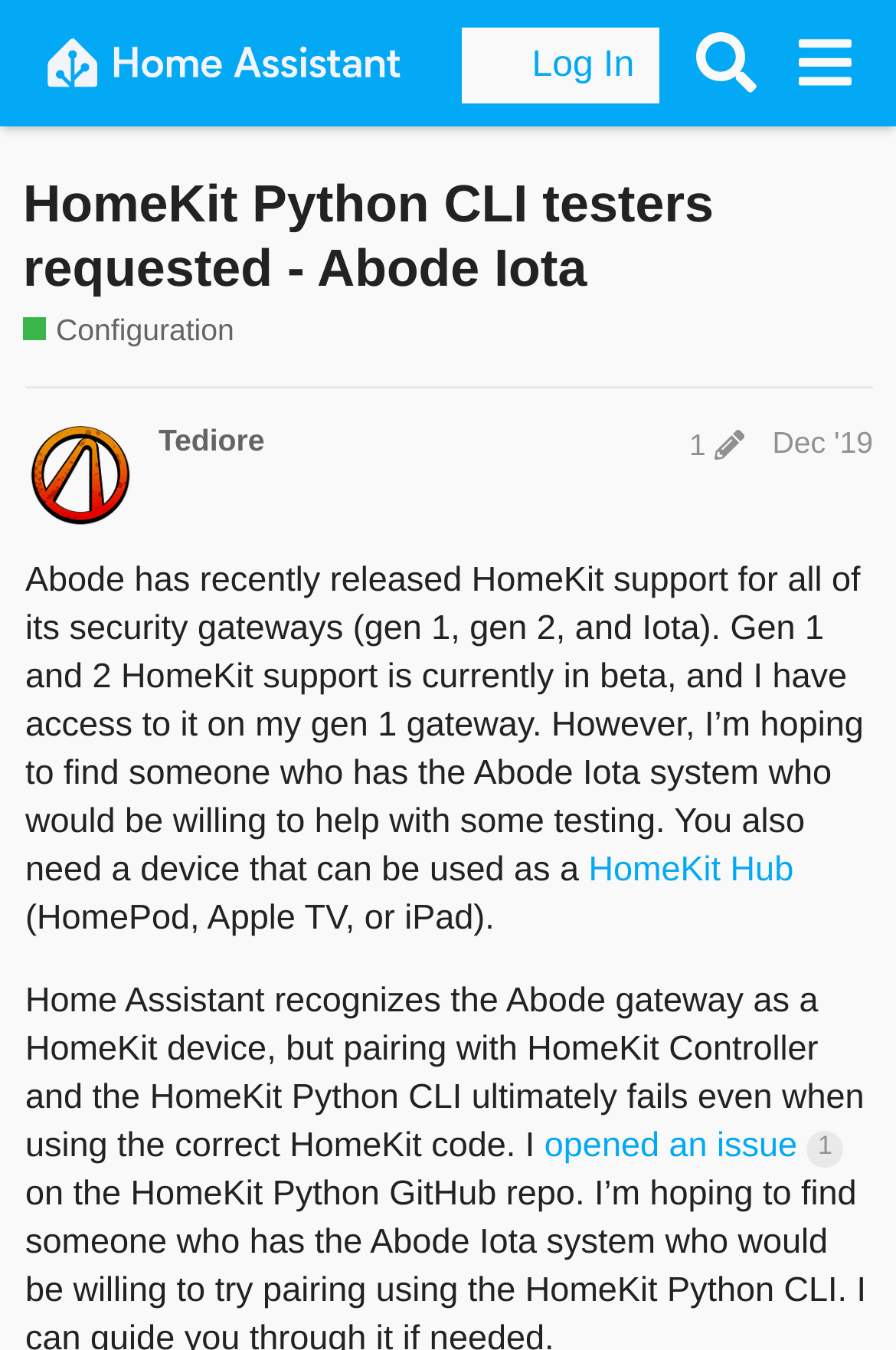Please specify the bounding box coordinates of the region to click in order to perform the following instruction: "Click on the 'HomeKit Hub' link".

[0.657, 0.63, 0.886, 0.659]